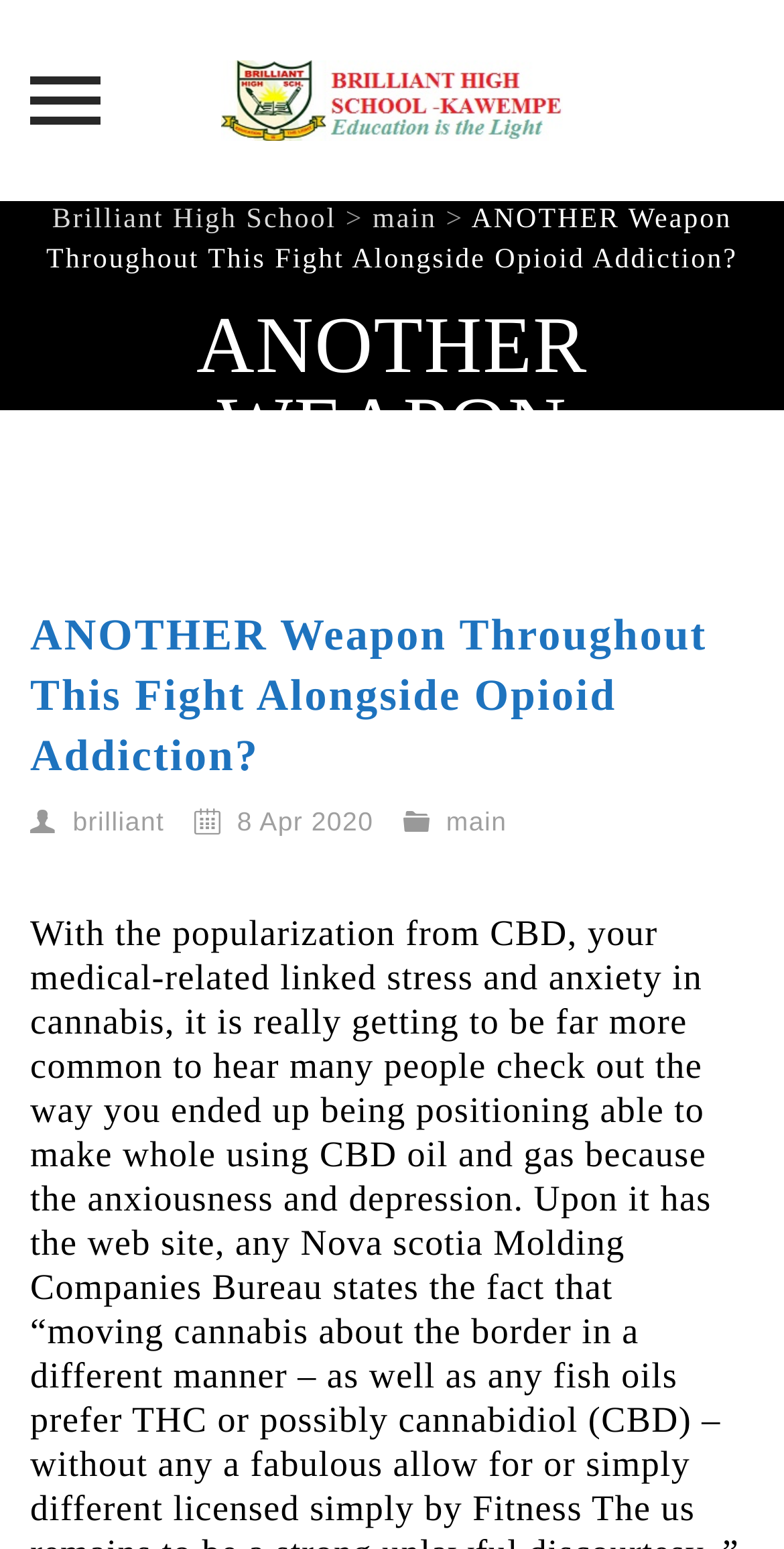What is the name of the high school?
Based on the image, answer the question with as much detail as possible.

The name of the high school can be found in the top-left corner of the webpage, where it is written as 'Brilliant High School' with an image of the school's logo next to it.